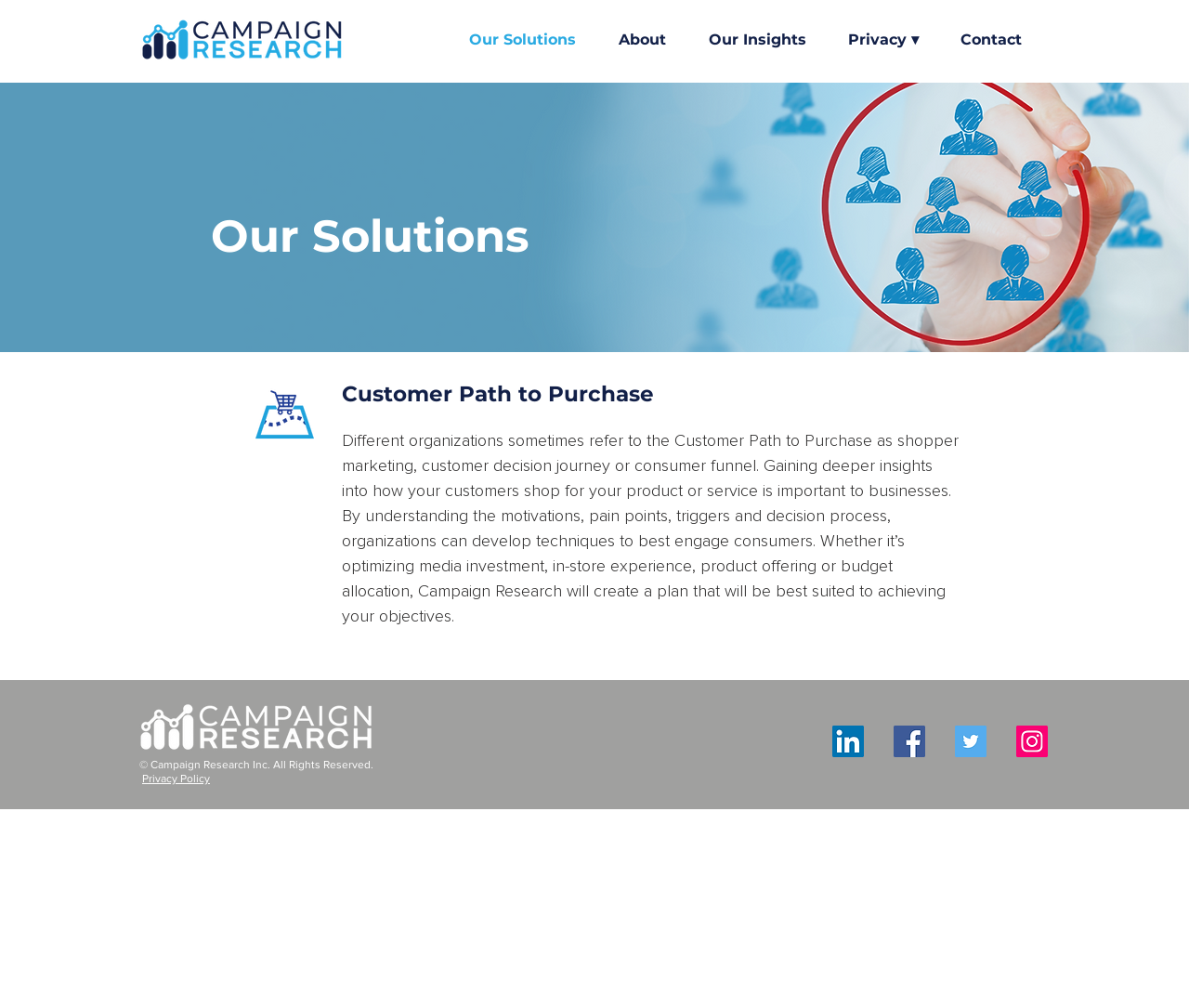Identify the bounding box coordinates of the clickable region required to complete the instruction: "Go to Our Solutions". The coordinates should be given as four float numbers within the range of 0 and 1, i.e., [left, top, right, bottom].

[0.383, 0.027, 0.509, 0.052]